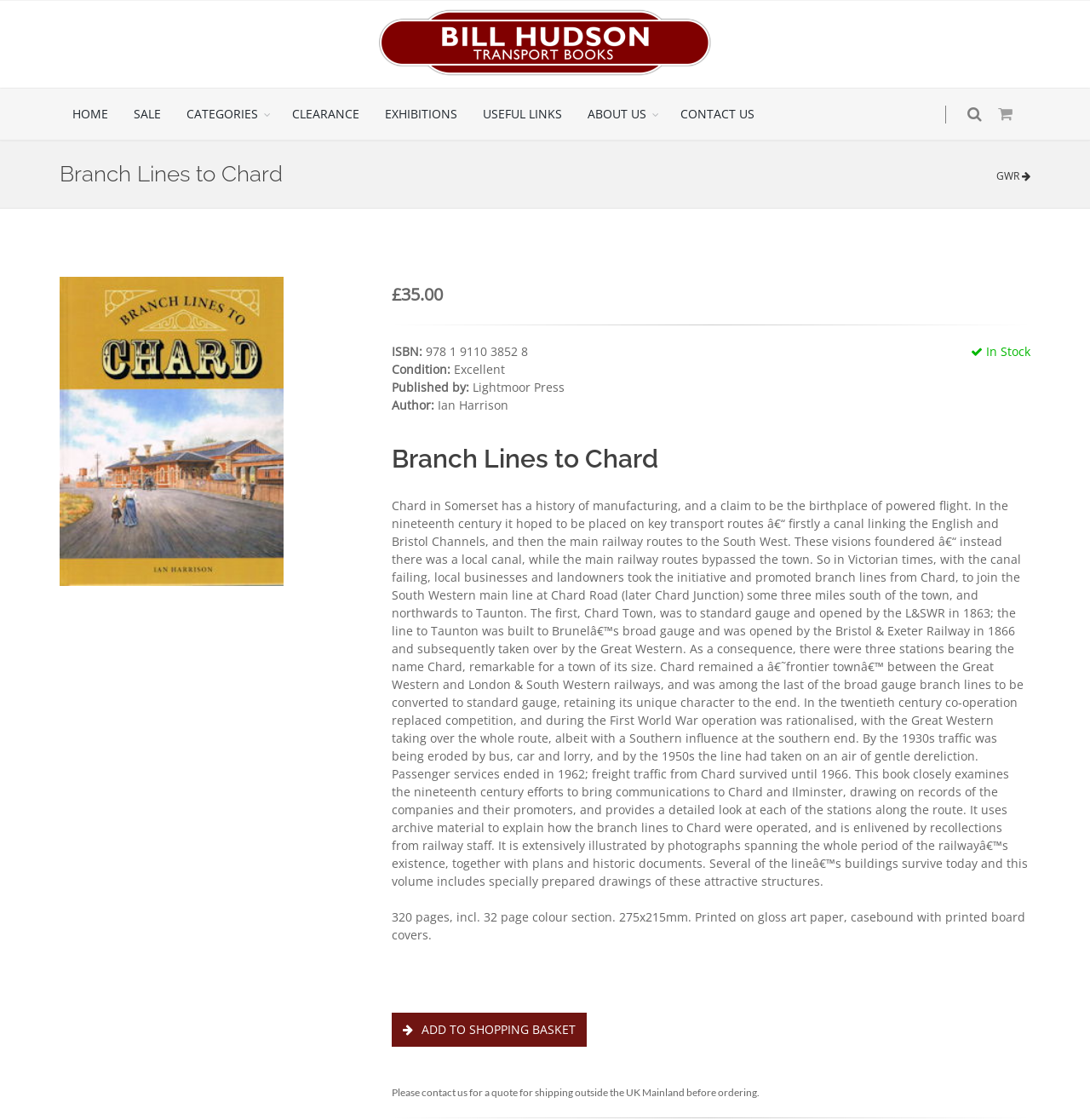Provide the bounding box coordinates for the area that should be clicked to complete the instruction: "Click the 'GWR' link".

[0.914, 0.15, 0.945, 0.163]